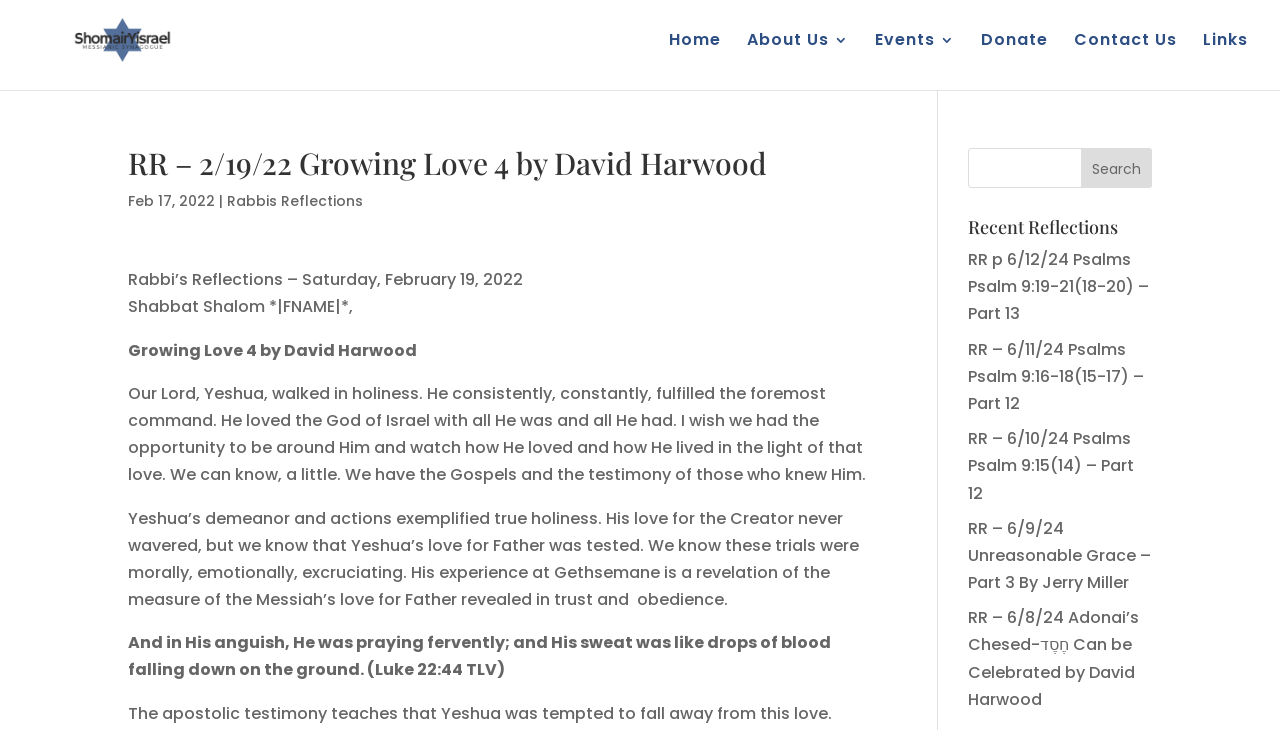Determine the bounding box coordinates of the clickable region to carry out the instruction: "Donate to the synagogue".

[0.766, 0.045, 0.819, 0.11]